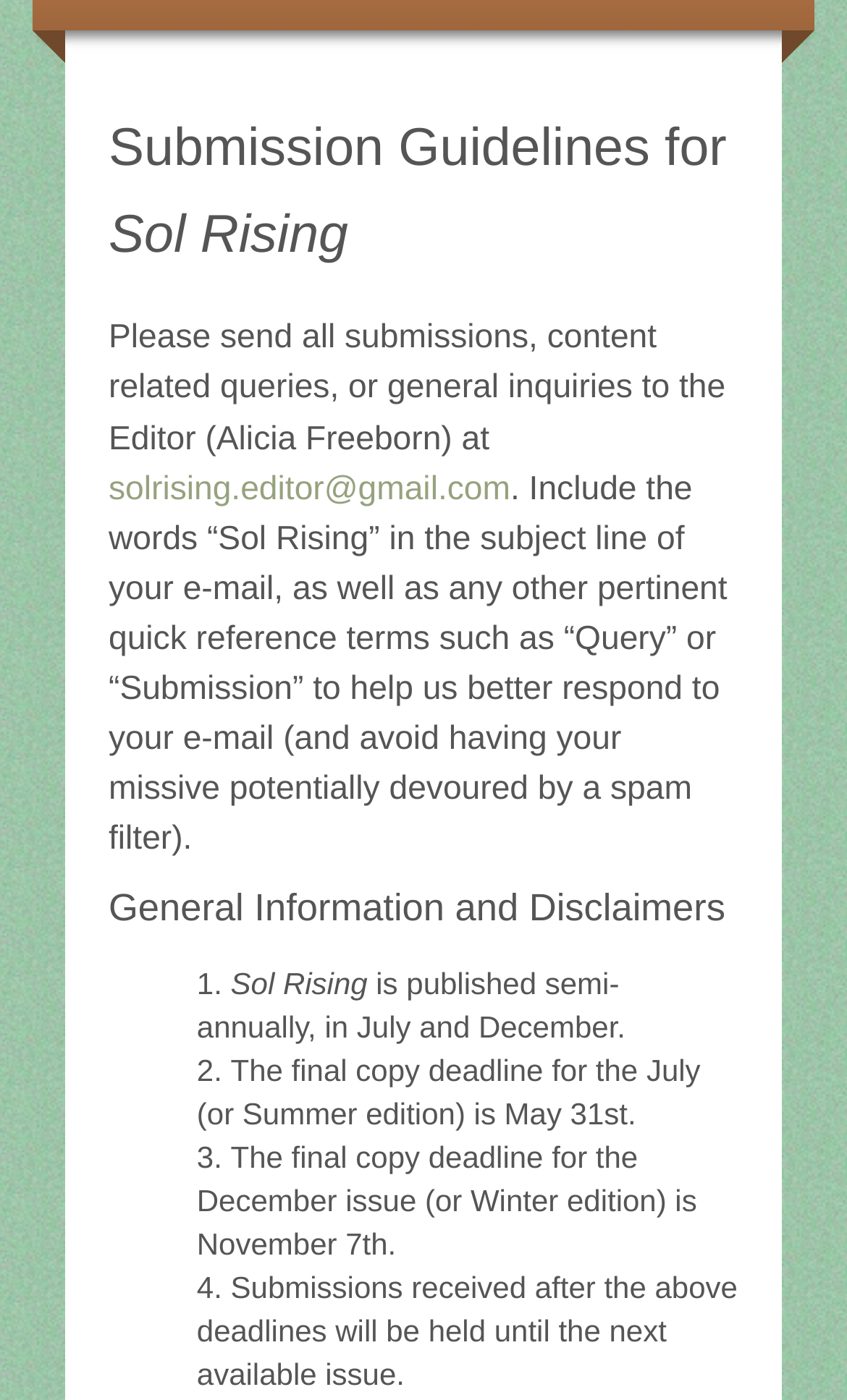Determine the bounding box coordinates for the HTML element mentioned in the following description: "Submission Guidelines". The coordinates should be a list of four floats ranging from 0 to 1, represented as [left, top, right, bottom].

[0.141, 0.364, 0.61, 0.433]